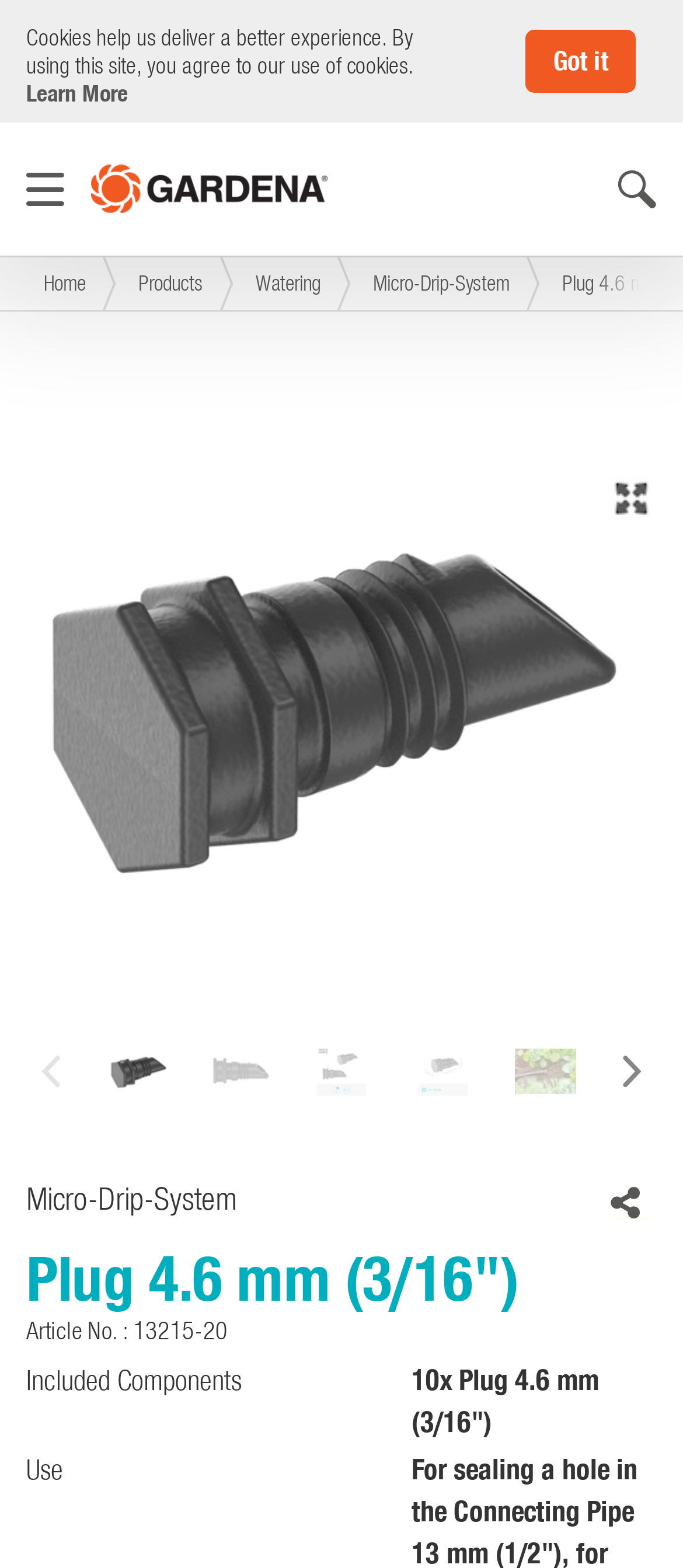Please identify the bounding box coordinates of the clickable element to fulfill the following instruction: "Go to the Products page". The coordinates should be four float numbers between 0 and 1, i.e., [left, top, right, bottom].

[0.177, 0.164, 0.323, 0.198]